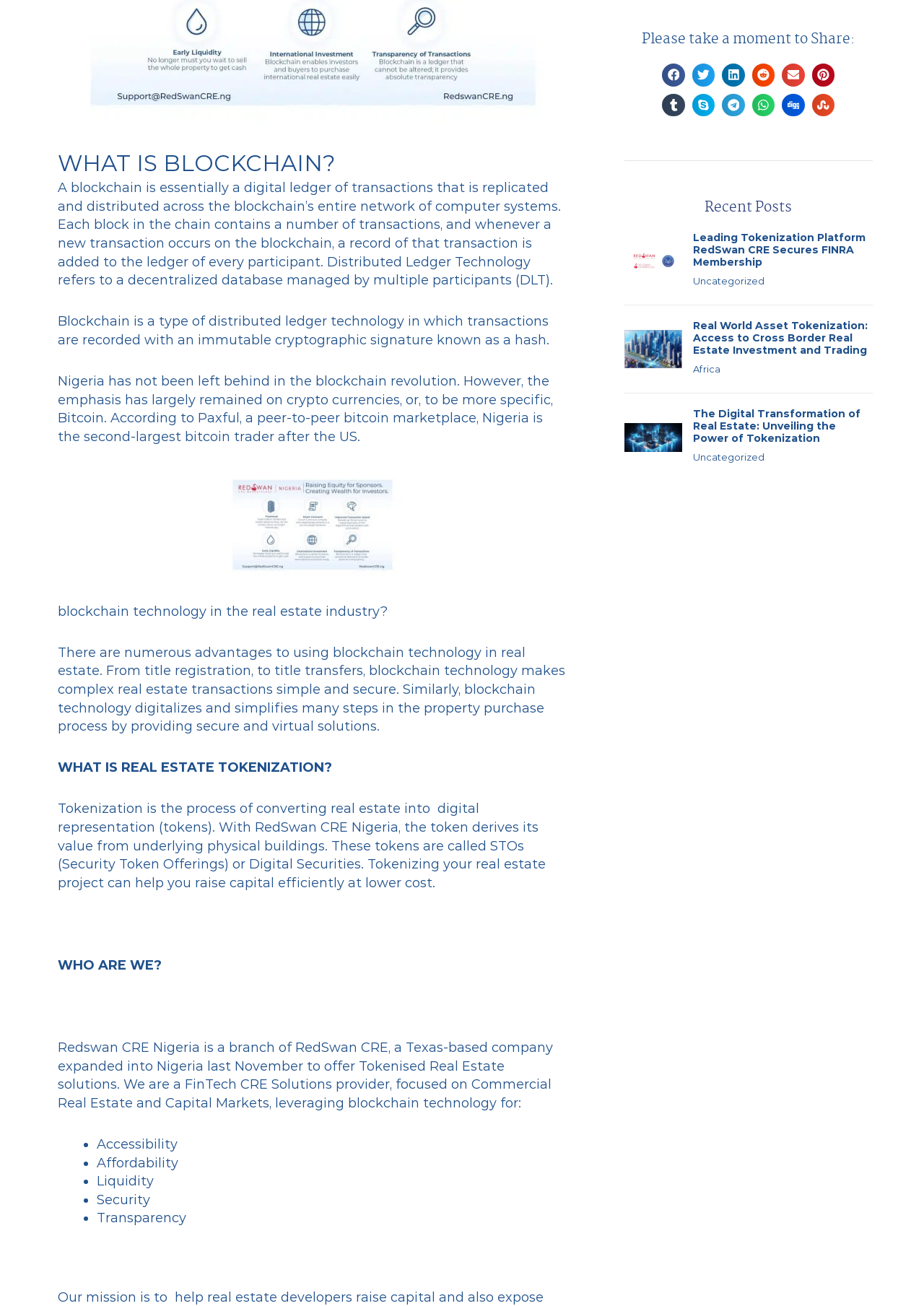Given the element description, predict the bounding box coordinates in the format (top-left x, top-left y, bottom-right x, bottom-right y), using floating point numbers between 0 and 1: aria-label="Share on tumblr"

[0.717, 0.072, 0.741, 0.089]